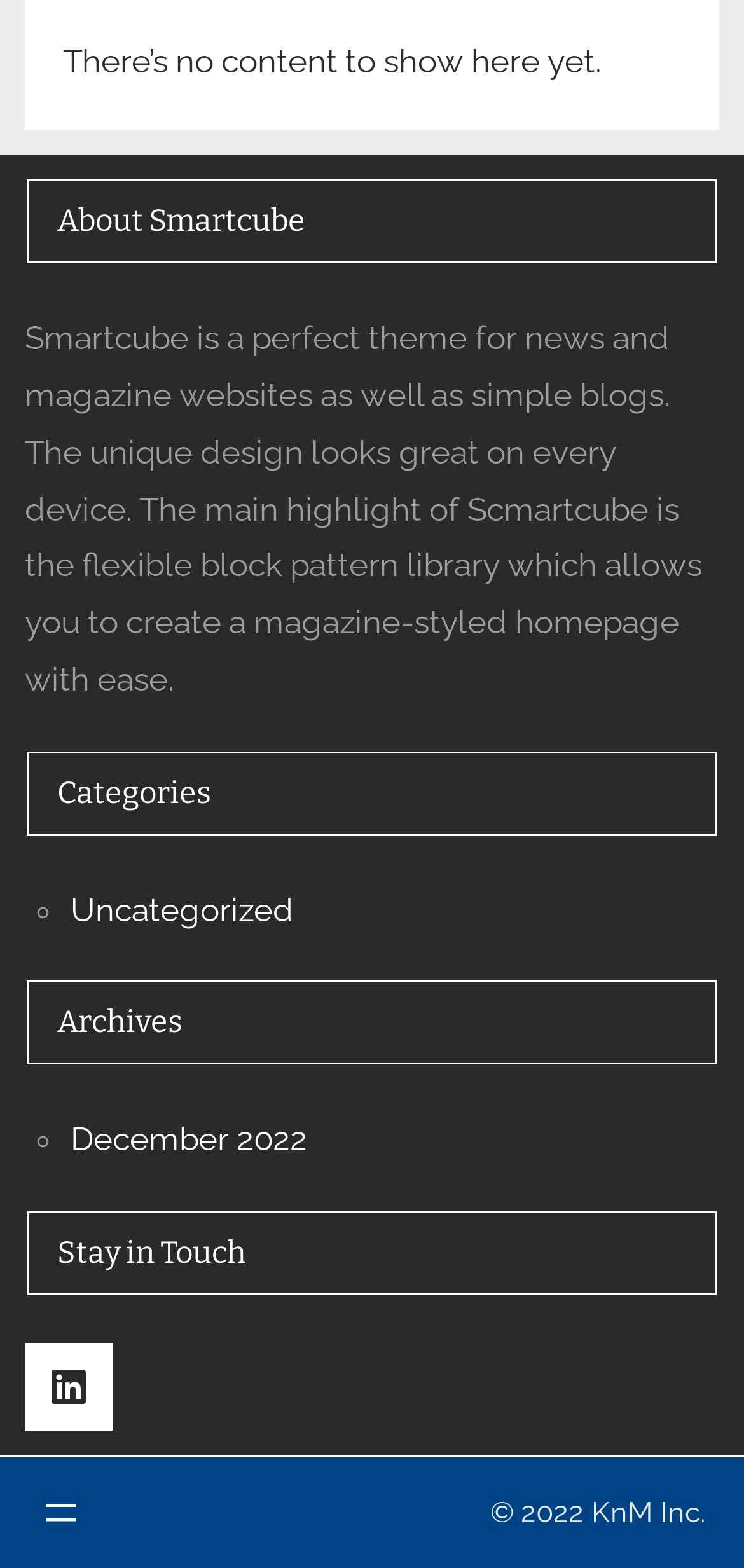Determine the bounding box for the described UI element: "Uncategorized".

[0.095, 0.568, 0.395, 0.592]